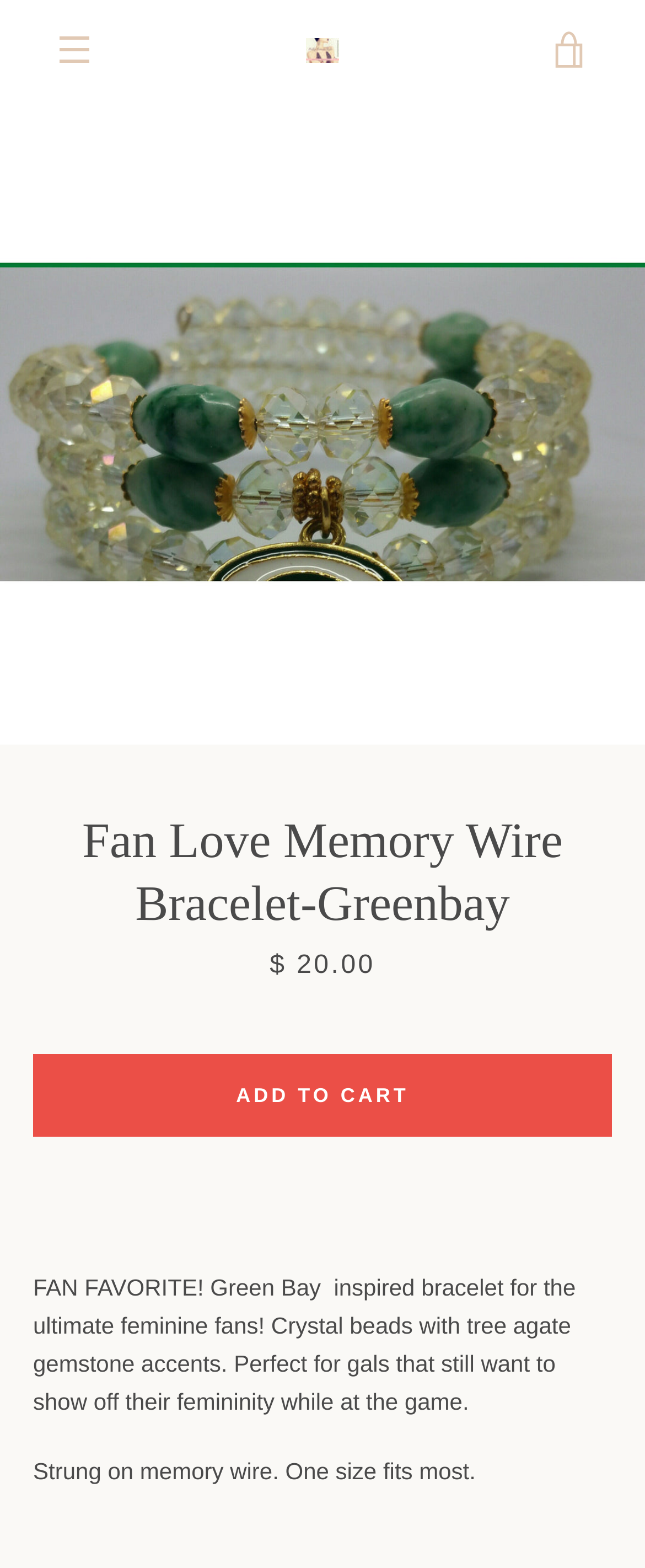What is the price of the product?
Identify the answer in the screenshot and reply with a single word or phrase.

$20.00